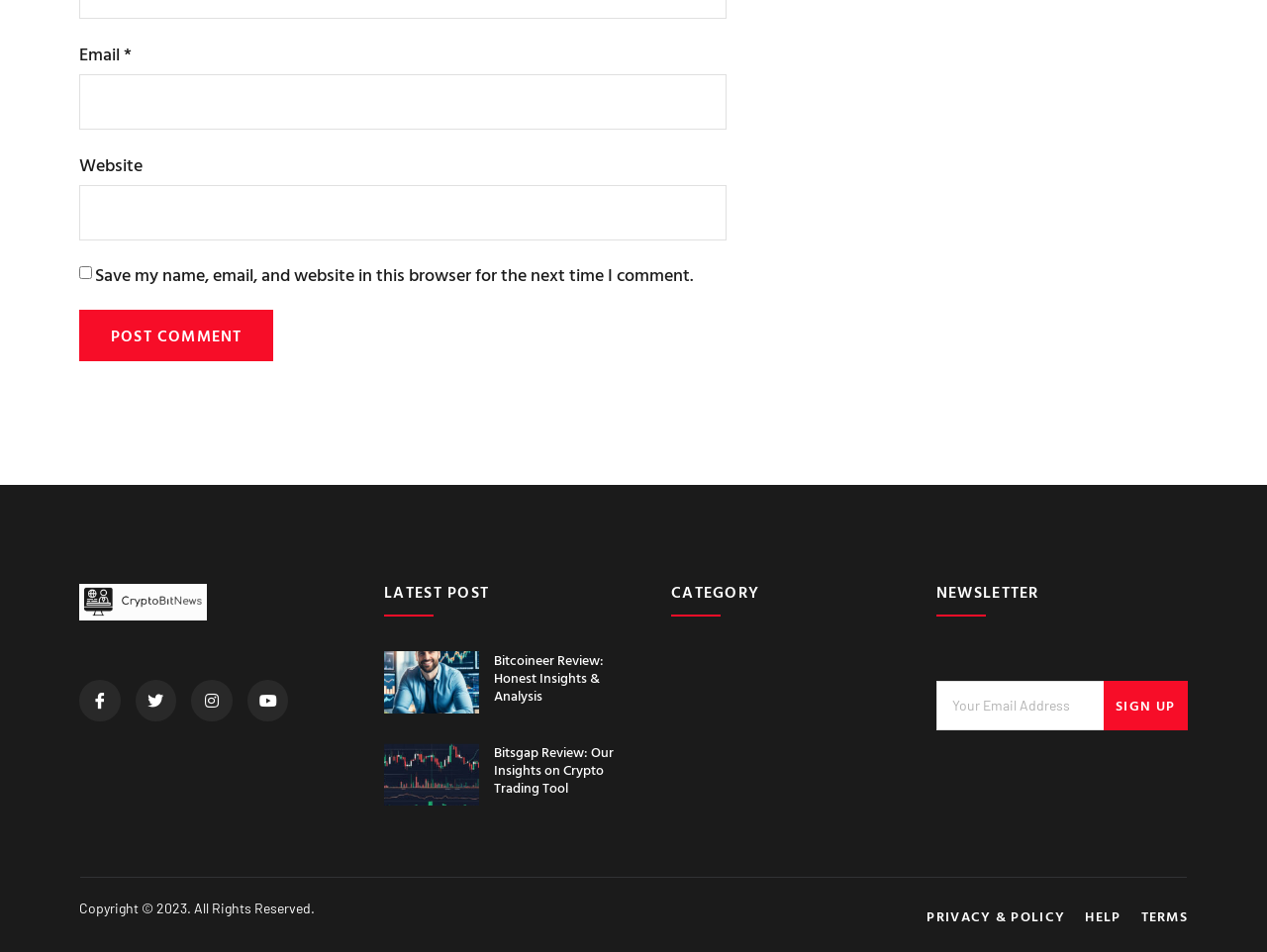Identify the bounding box coordinates of the element to click to follow this instruction: 'Enter email address'. Ensure the coordinates are four float values between 0 and 1, provided as [left, top, right, bottom].

[0.062, 0.078, 0.573, 0.136]